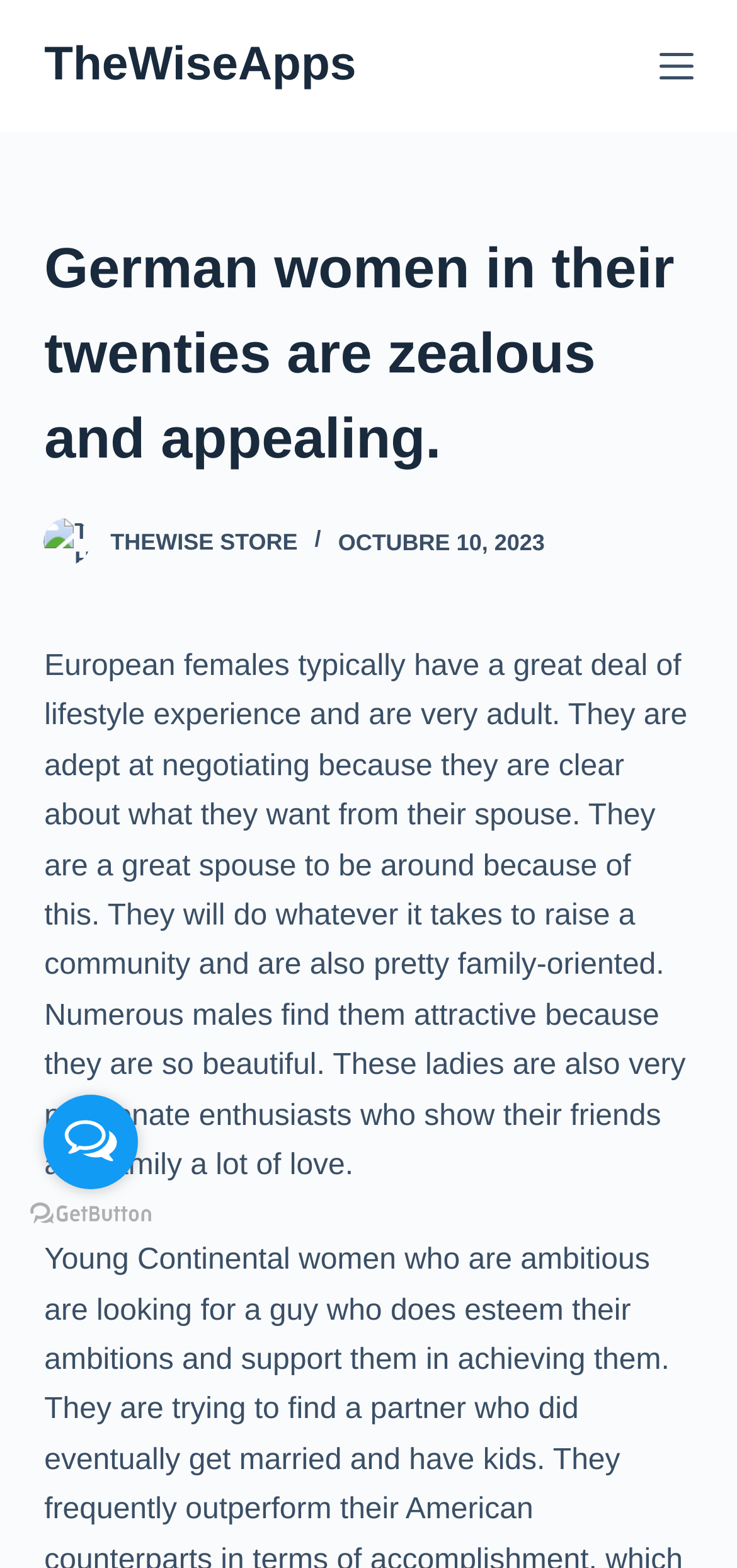Using the description "TheWise Store", predict the bounding box of the relevant HTML element.

[0.15, 0.337, 0.404, 0.354]